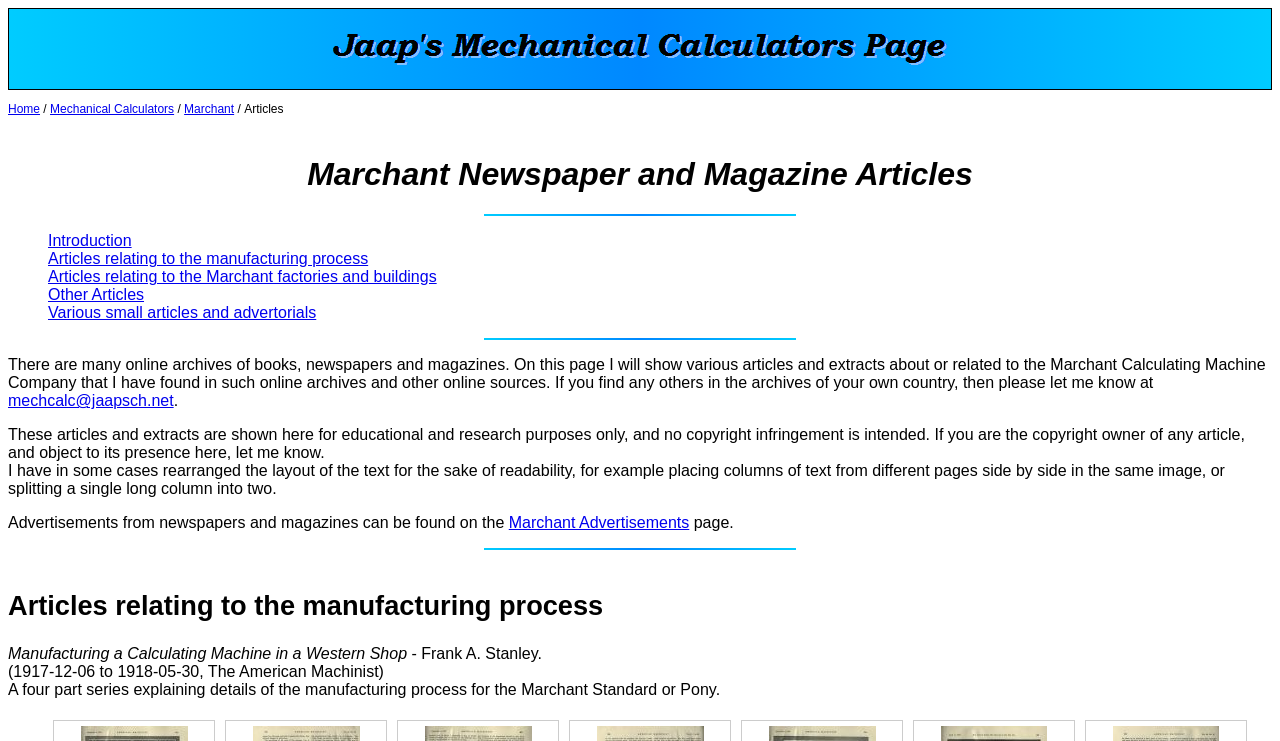Where can advertisements from newspapers and magazines be found?
Provide a detailed and extensive answer to the question.

According to the text, advertisements from newspapers and magazines can be found on the Marchant Advertisements page, which is linked from this webpage.